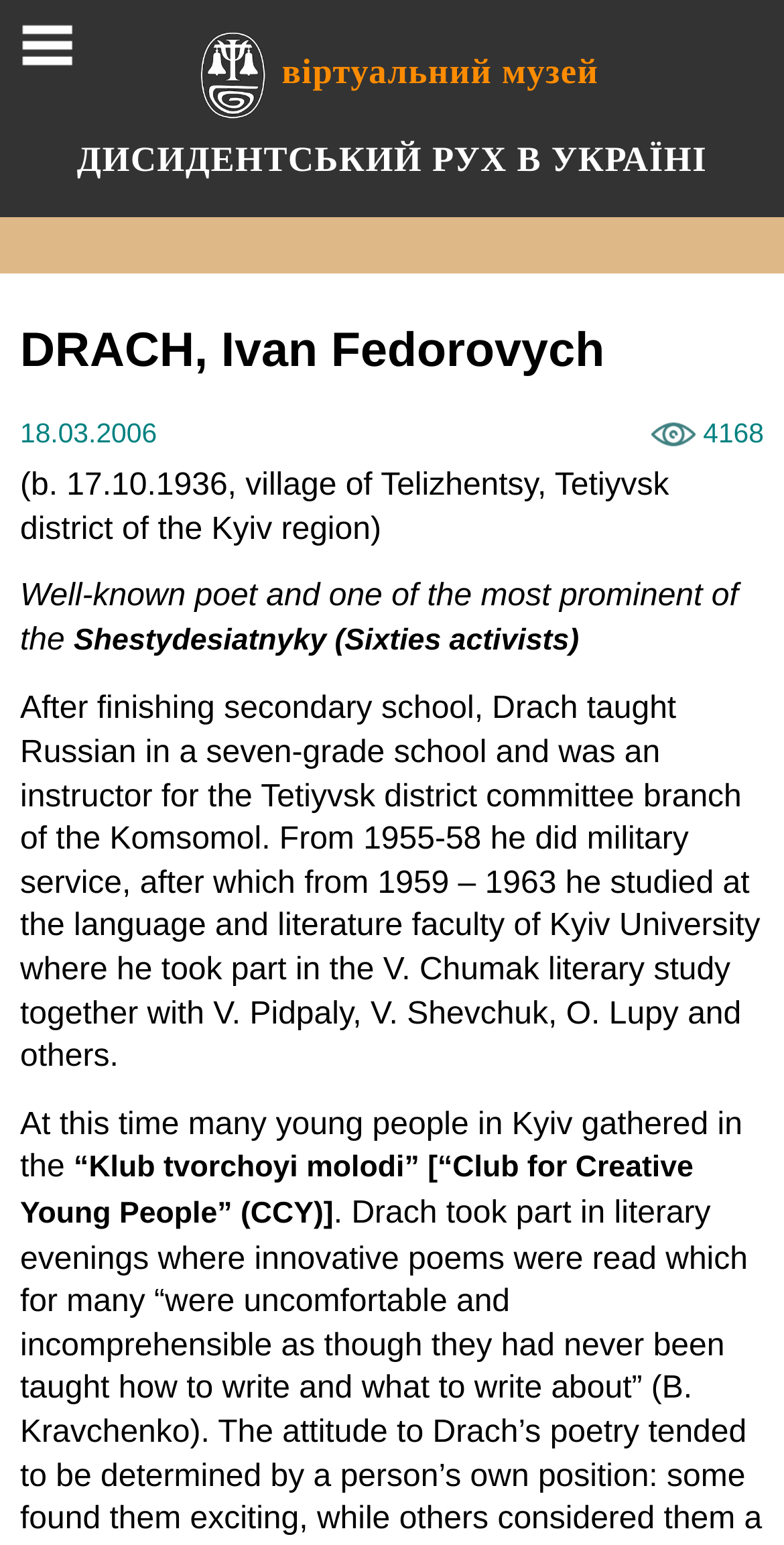What is the name of the poet?
Based on the visual information, provide a detailed and comprehensive answer.

The name of the poet can be found in the heading element 'DRACH, Ivan Fedorovych' which is located at the top of the webpage, indicating that the webpage is about this person.